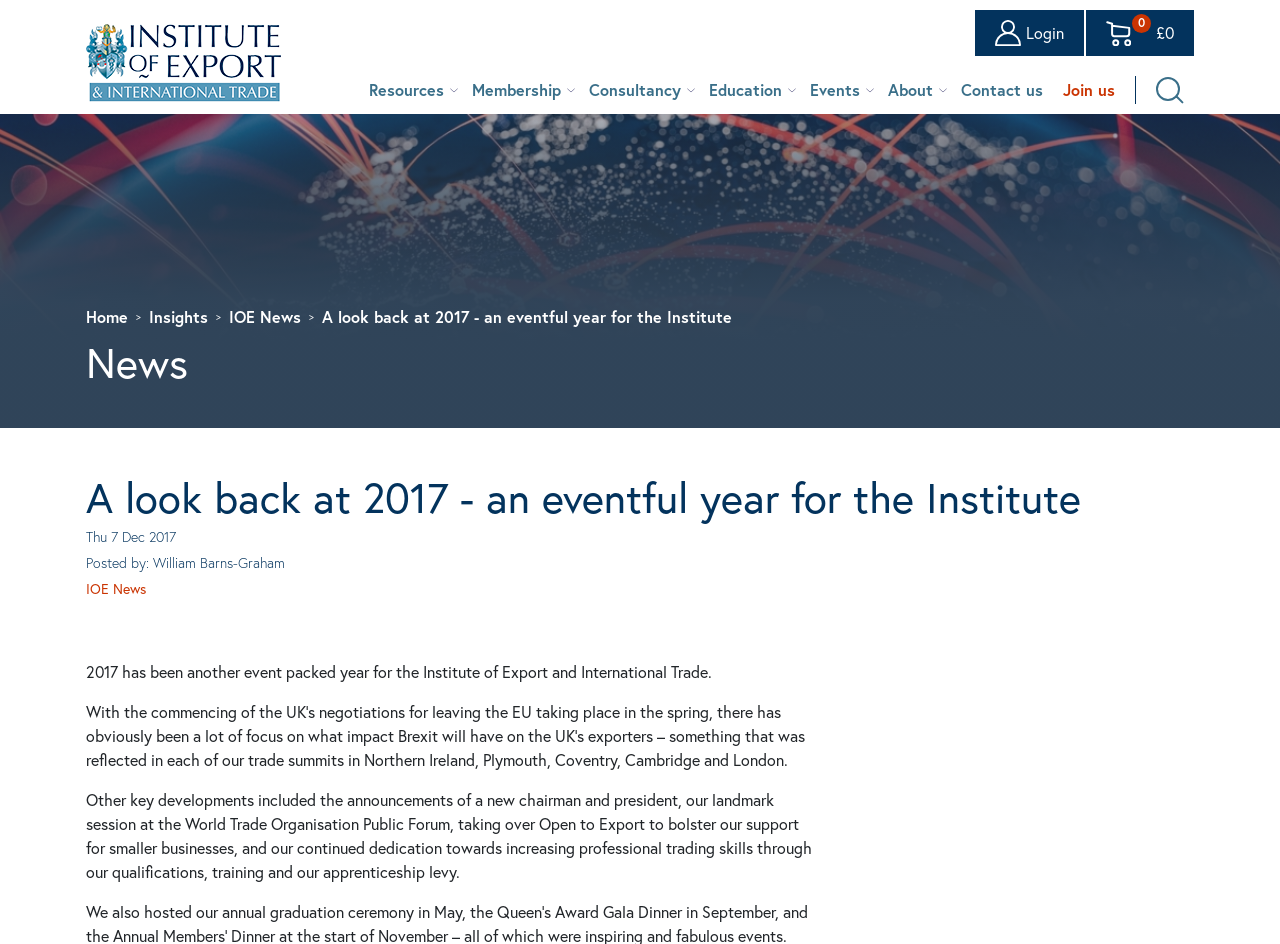Who posted the news article?
Using the image, respond with a single word or phrase.

William Barns-Graham